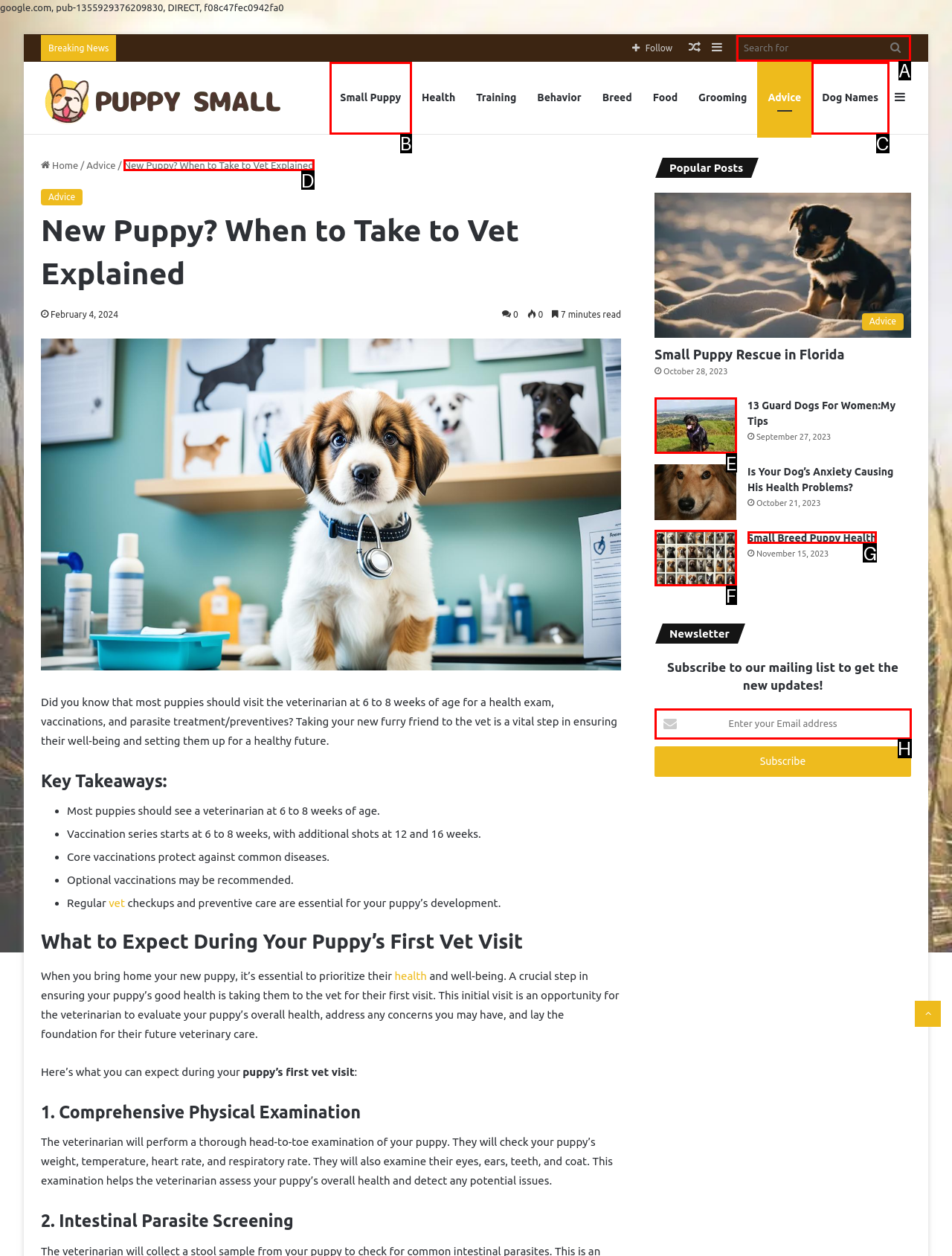Choose the letter of the UI element necessary for this task: Read 'New Puppy? When to Take to Vet Explained'
Answer with the correct letter.

D